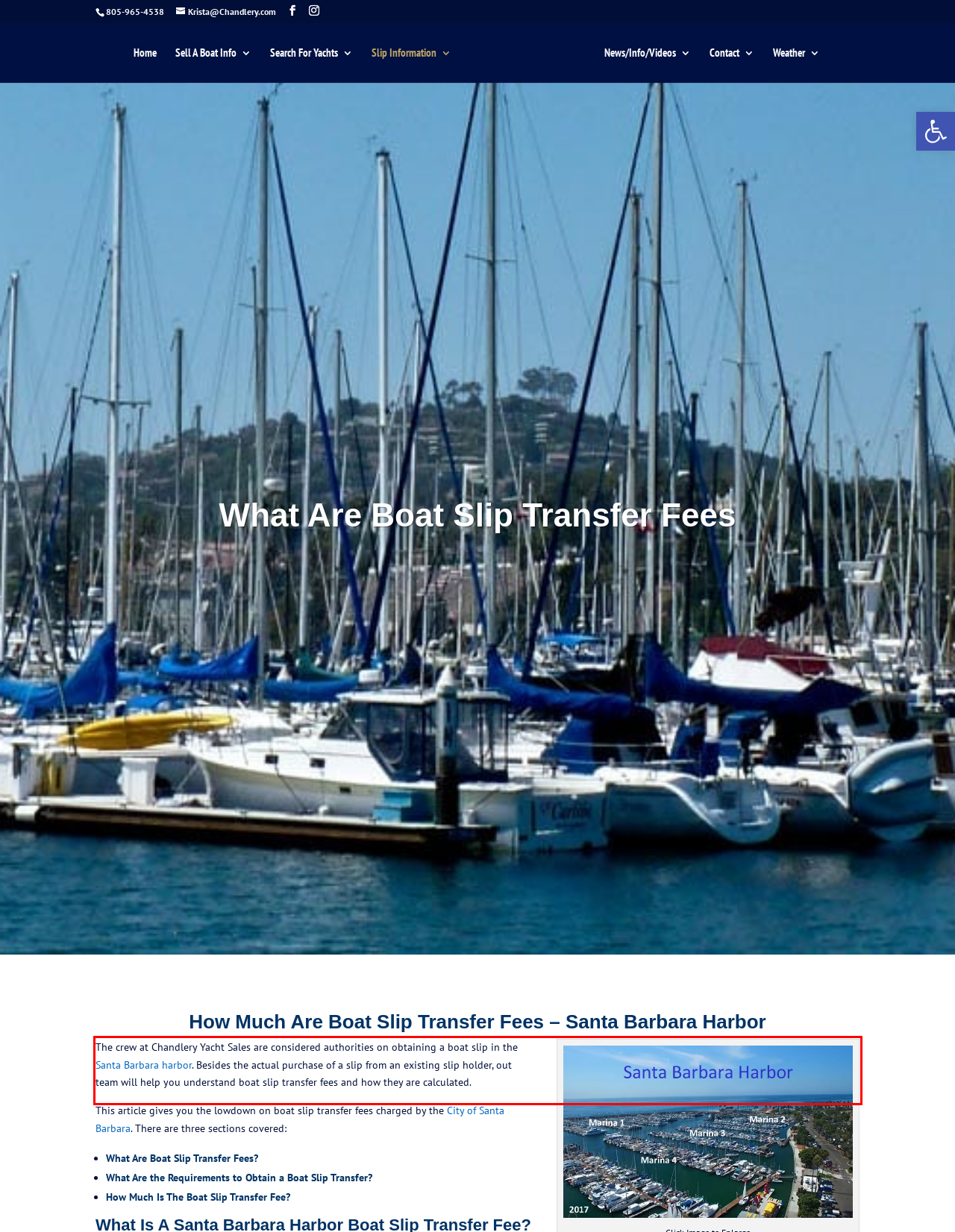Using the provided webpage screenshot, recognize the text content in the area marked by the red bounding box.

The crew at Chandlery Yacht Sales are considered authorities on obtaining a boat slip in the Santa Barbara harbor. Besides the actual purchase of a slip from an existing slip holder, out team will help you understand boat slip transfer fees and how they are calculated.